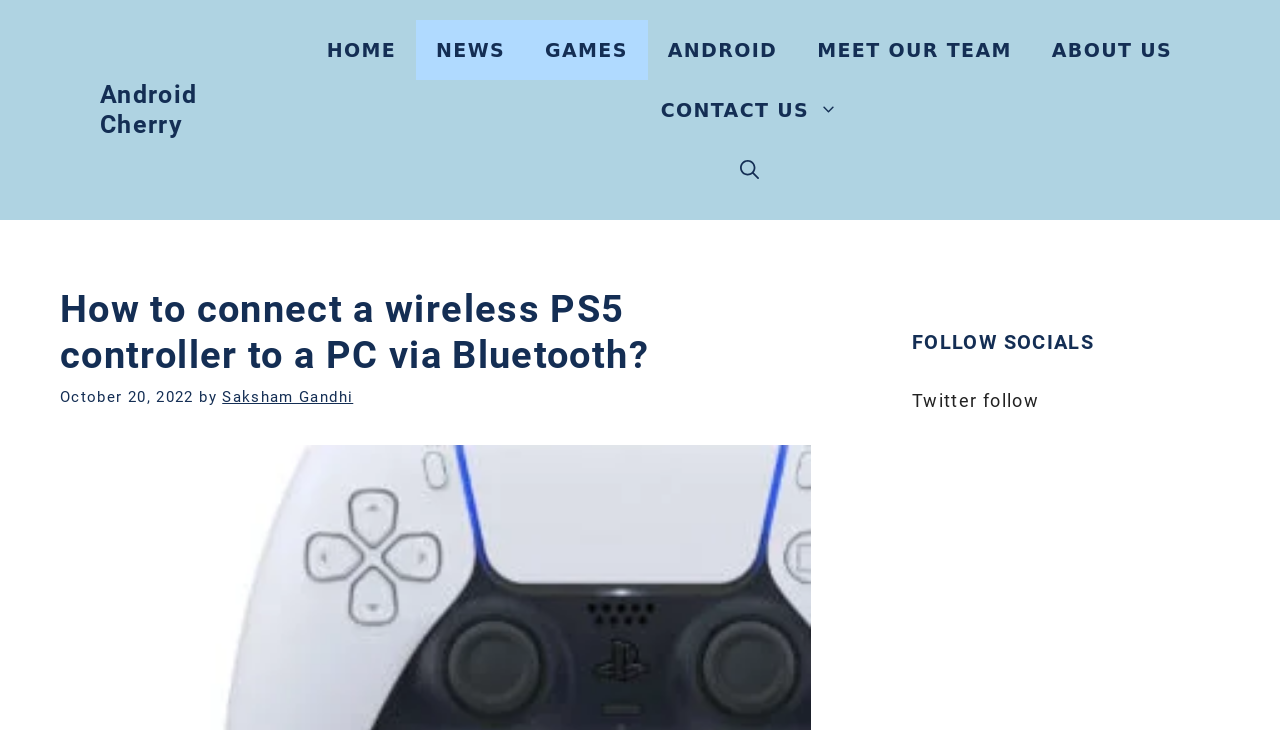What is the name of the website?
Give a one-word or short phrase answer based on the image.

Android Cherry